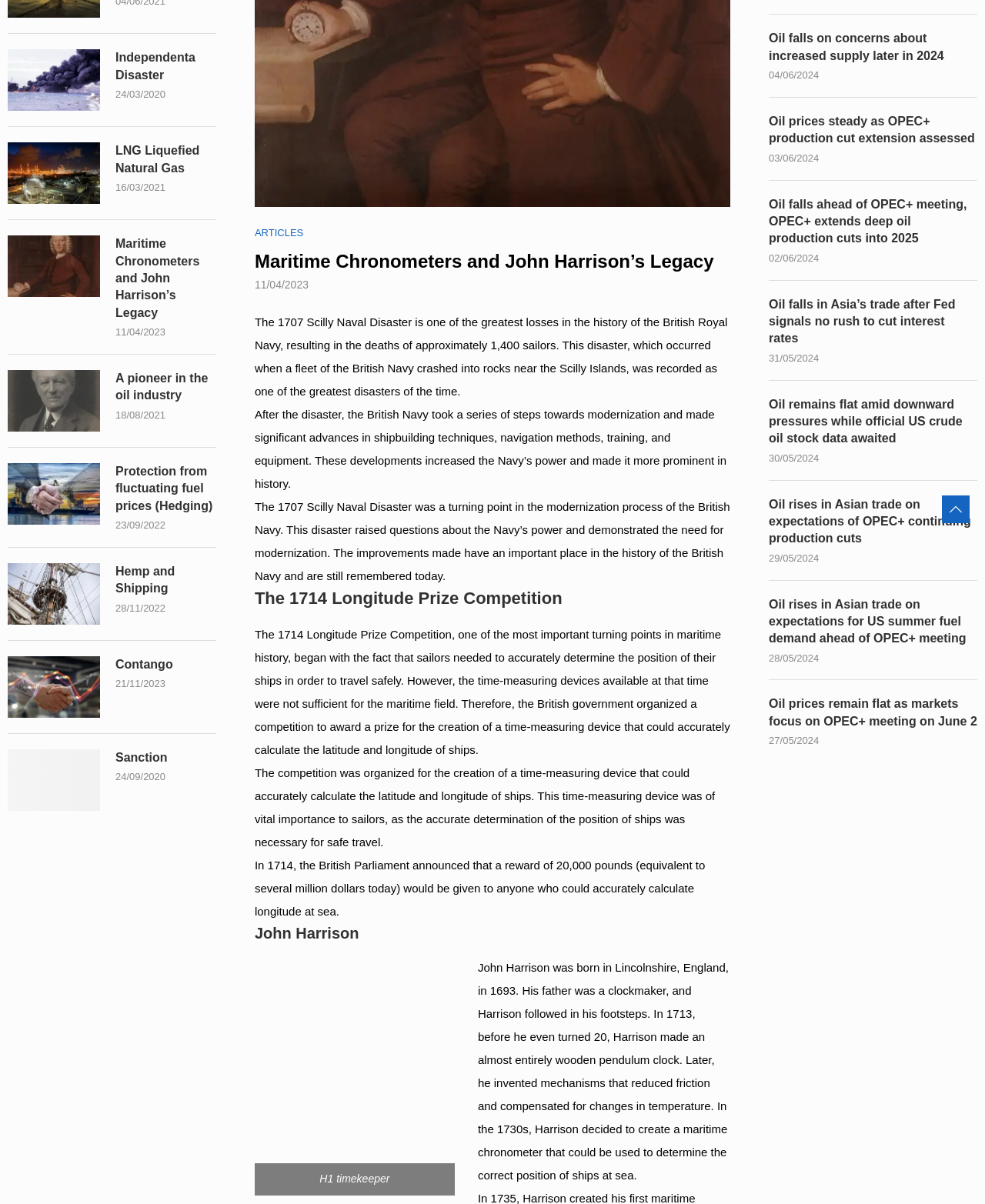Using the element description title="Contango", predict the bounding box coordinates for the UI element. Provide the coordinates in (top-left x, top-left y, bottom-right x, bottom-right y) format with values ranging from 0 to 1.

[0.008, 0.545, 0.102, 0.596]